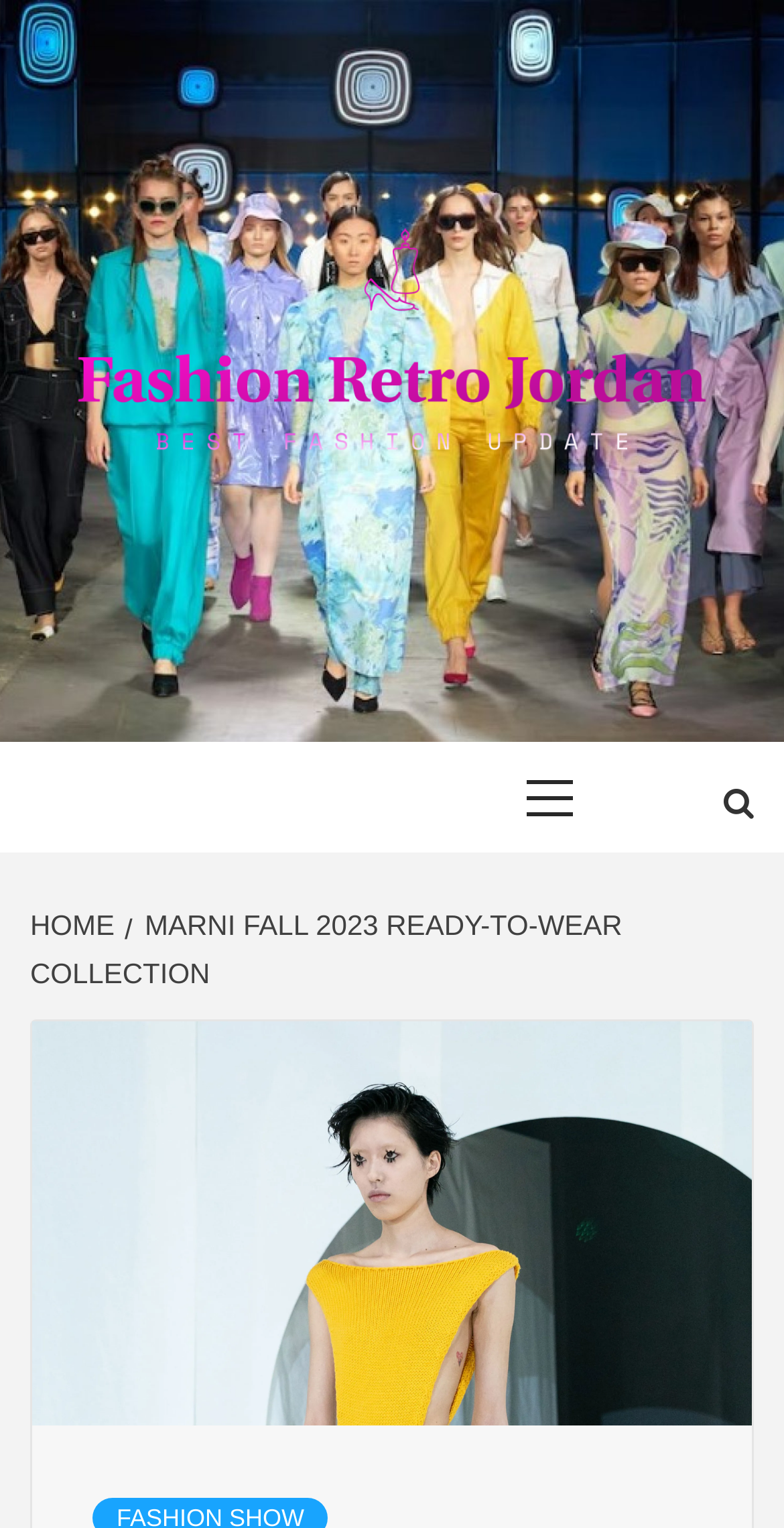Identify the bounding box for the element characterized by the following description: "1012".

None